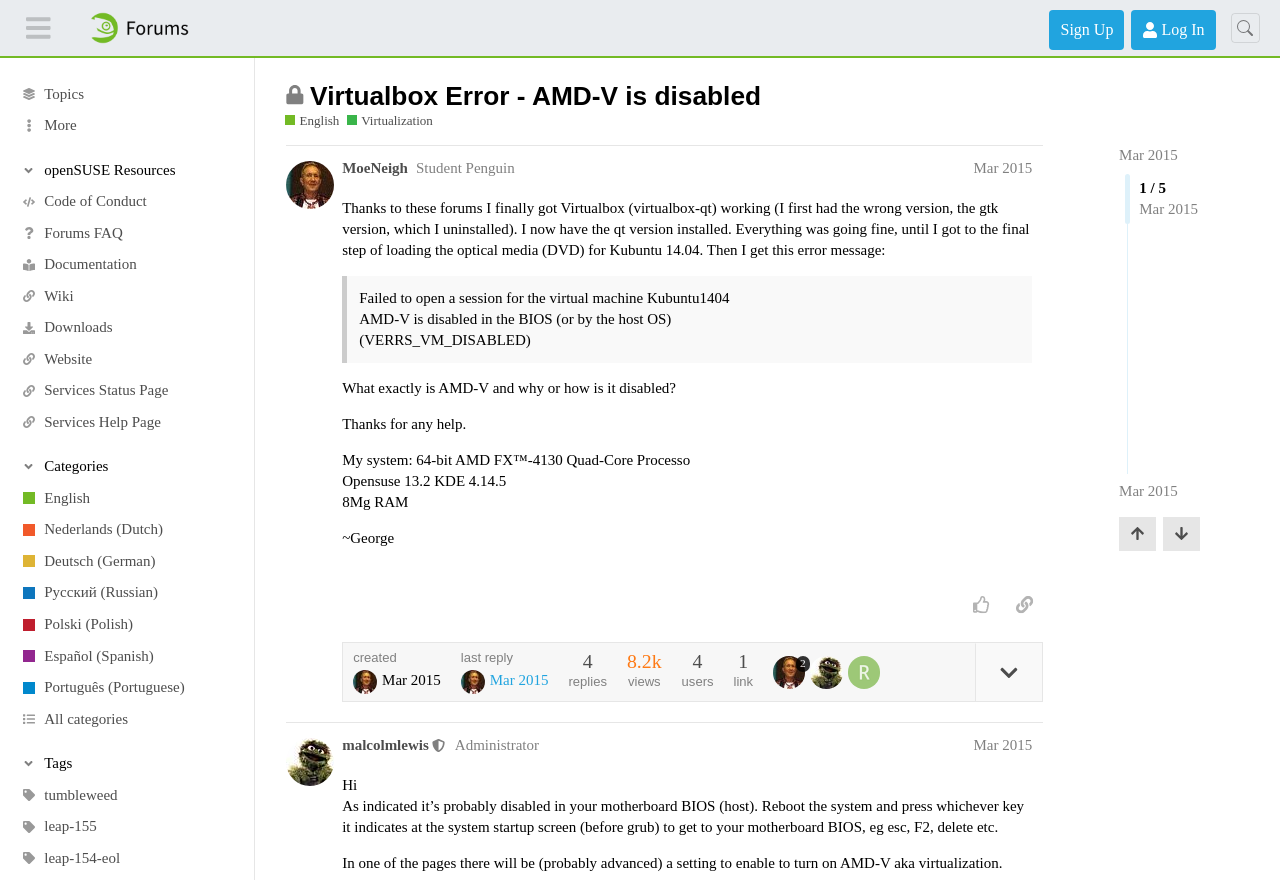Using the information in the image, could you please answer the following question in detail:
What is the operating system mentioned in the post?

I found the operating system mentioned in the post by reading the text 'Opensuse 13.2 KDE 4.14.5' which is part of the system specifications mentioned by the user.